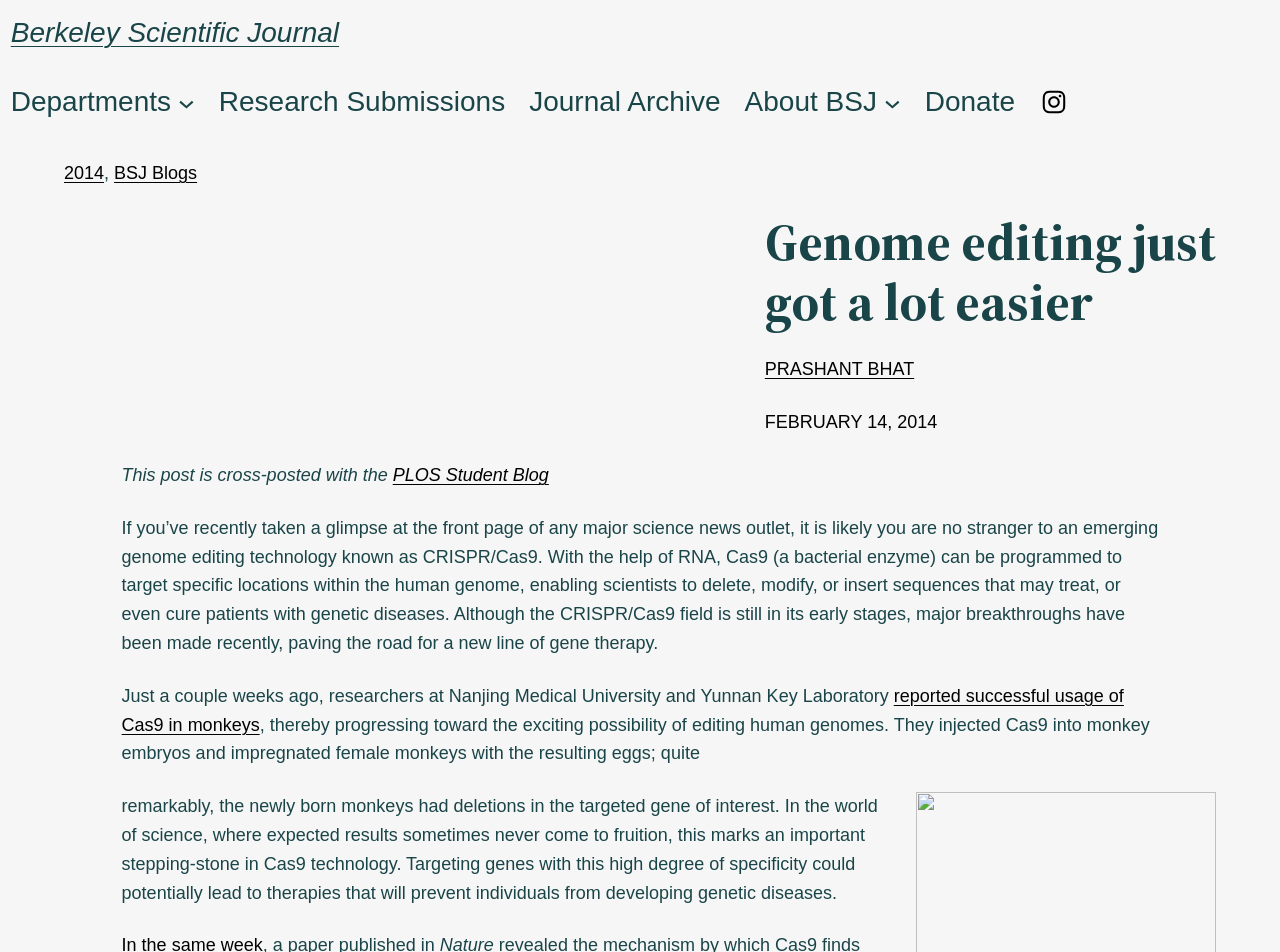Answer the following inquiry with a single word or phrase:
What is the name of the blog where the article is cross-posted?

PLOS Student Blog